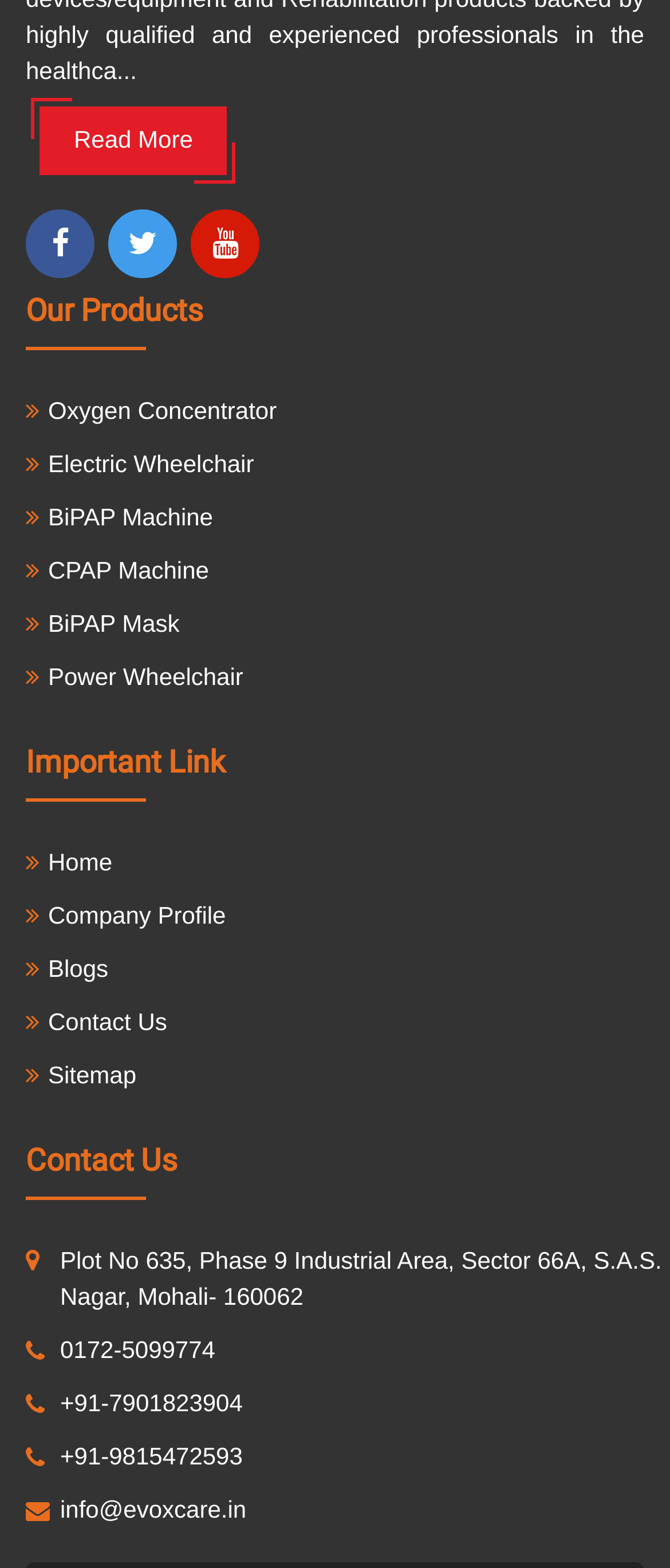Please provide a one-word or phrase answer to the question: 
What type of products are listed on this webpage?

Medical equipment